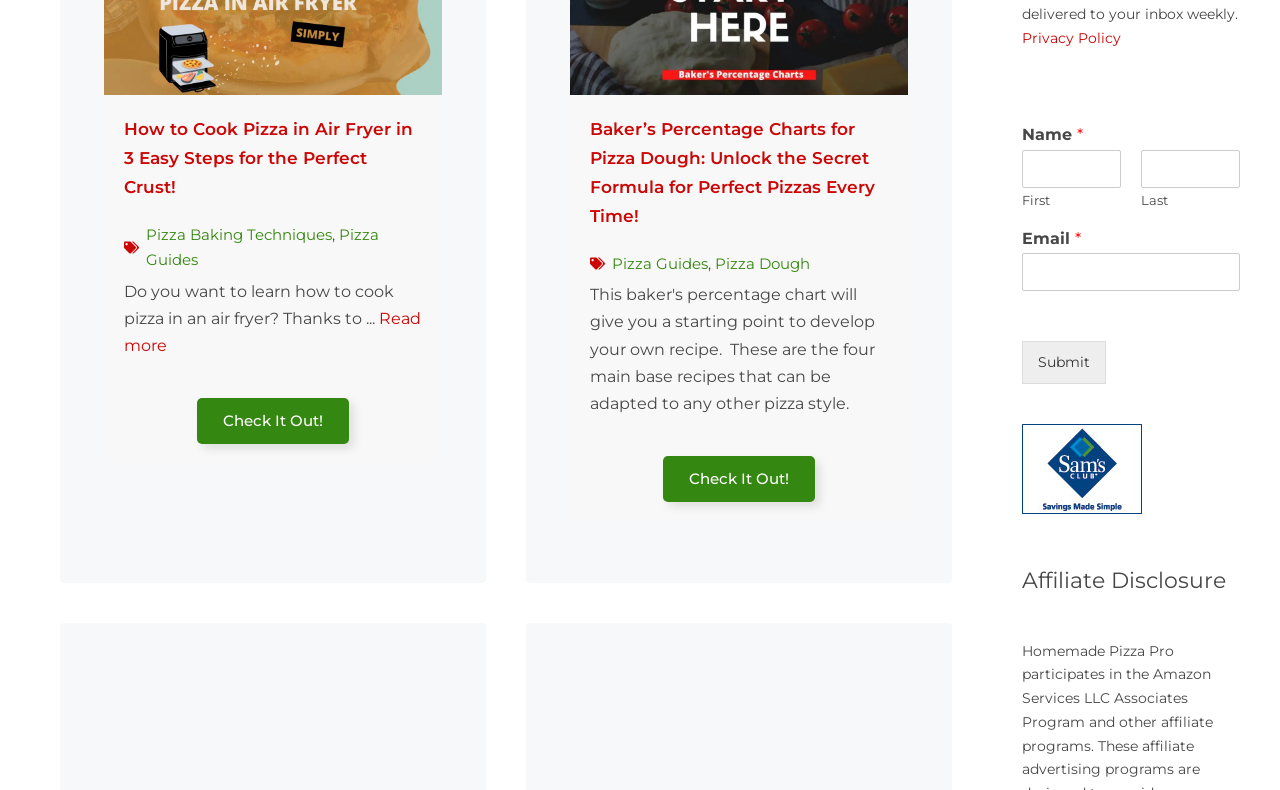Could you determine the bounding box coordinates of the clickable element to complete the instruction: "Read more about cooking pizza in an air fryer"? Provide the coordinates as four float numbers between 0 and 1, i.e., [left, top, right, bottom].

[0.097, 0.391, 0.329, 0.45]